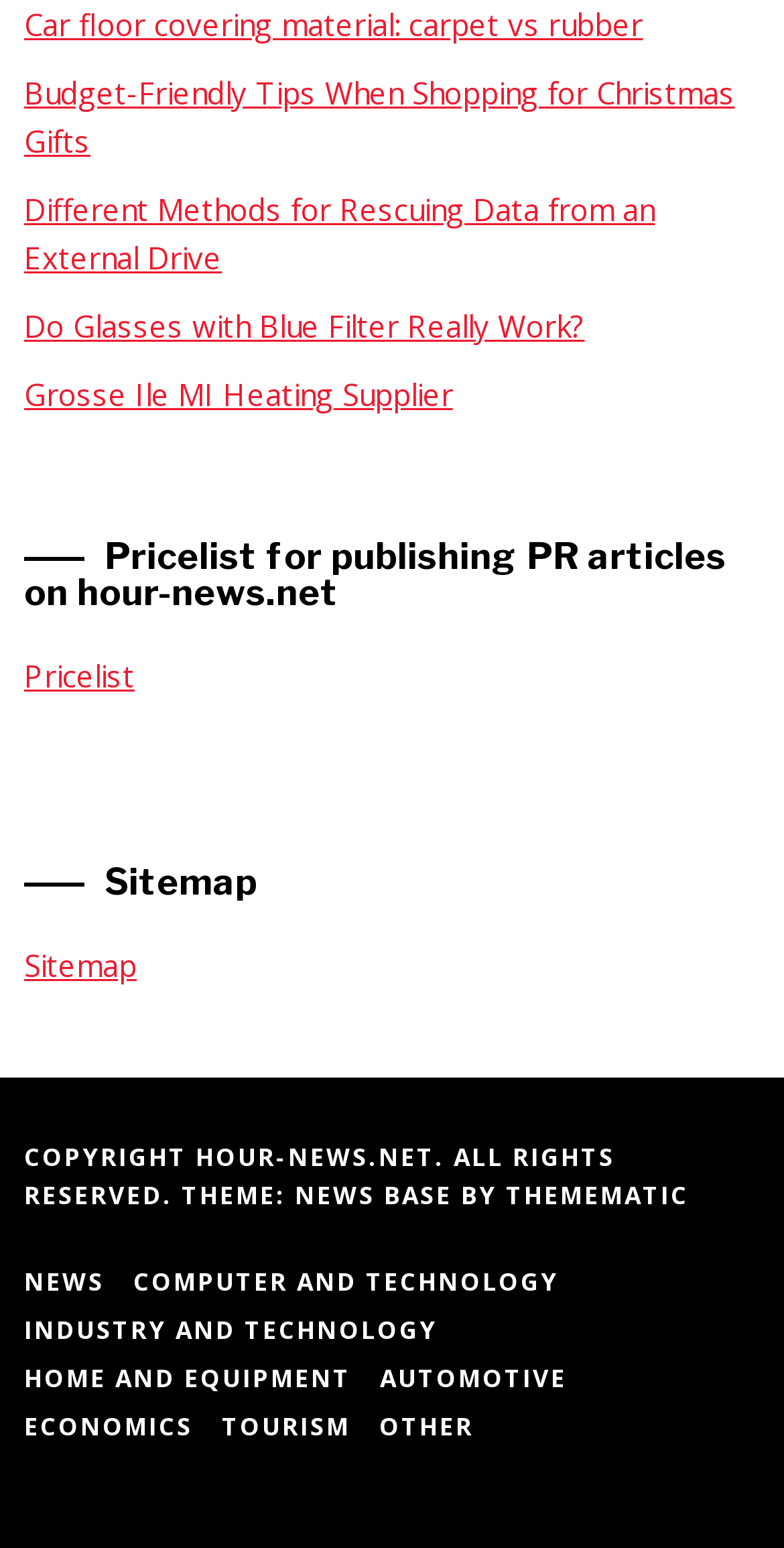Answer this question in one word or a short phrase: How many categories of news are listed on the webpage?

7